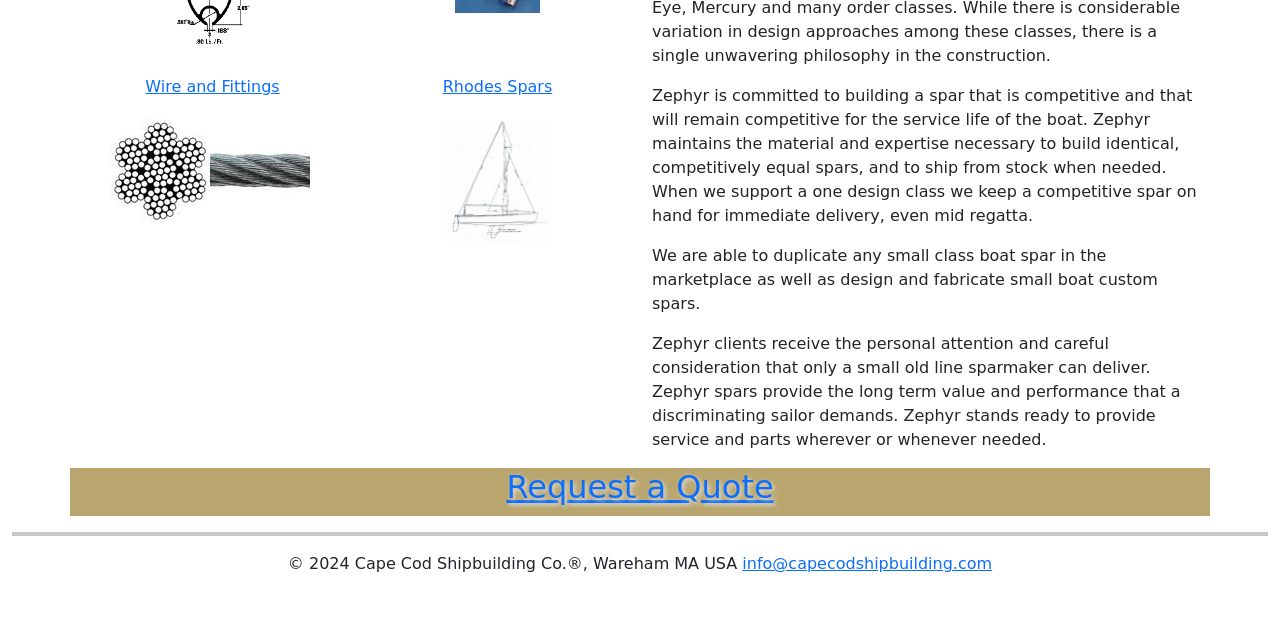Extract the bounding box coordinates for the UI element described as: "Rhodes Spars".

[0.33, 0.12, 0.447, 0.284]